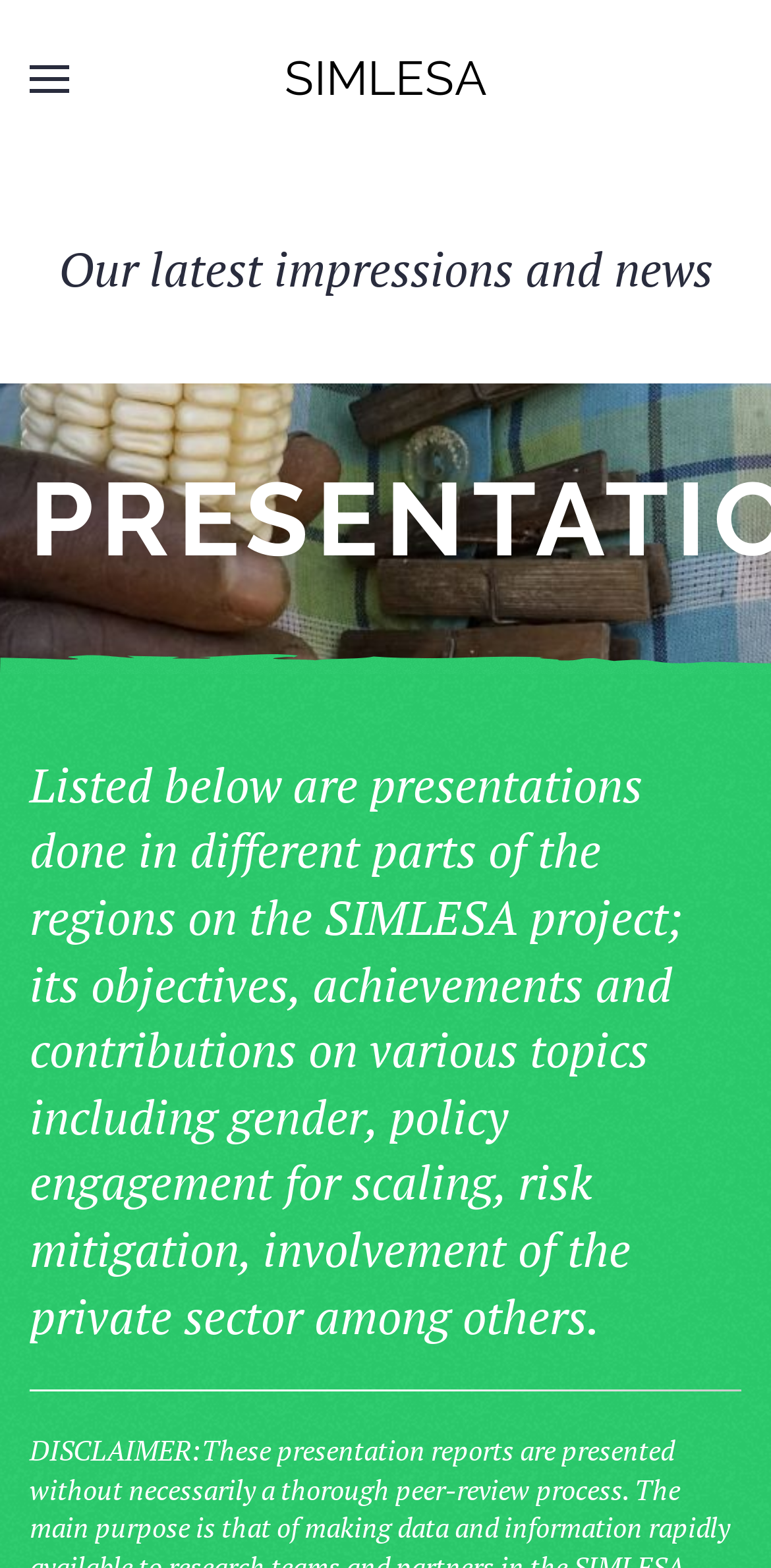Give a one-word or one-phrase response to the question: 
What type of content is listed below?

Presentations